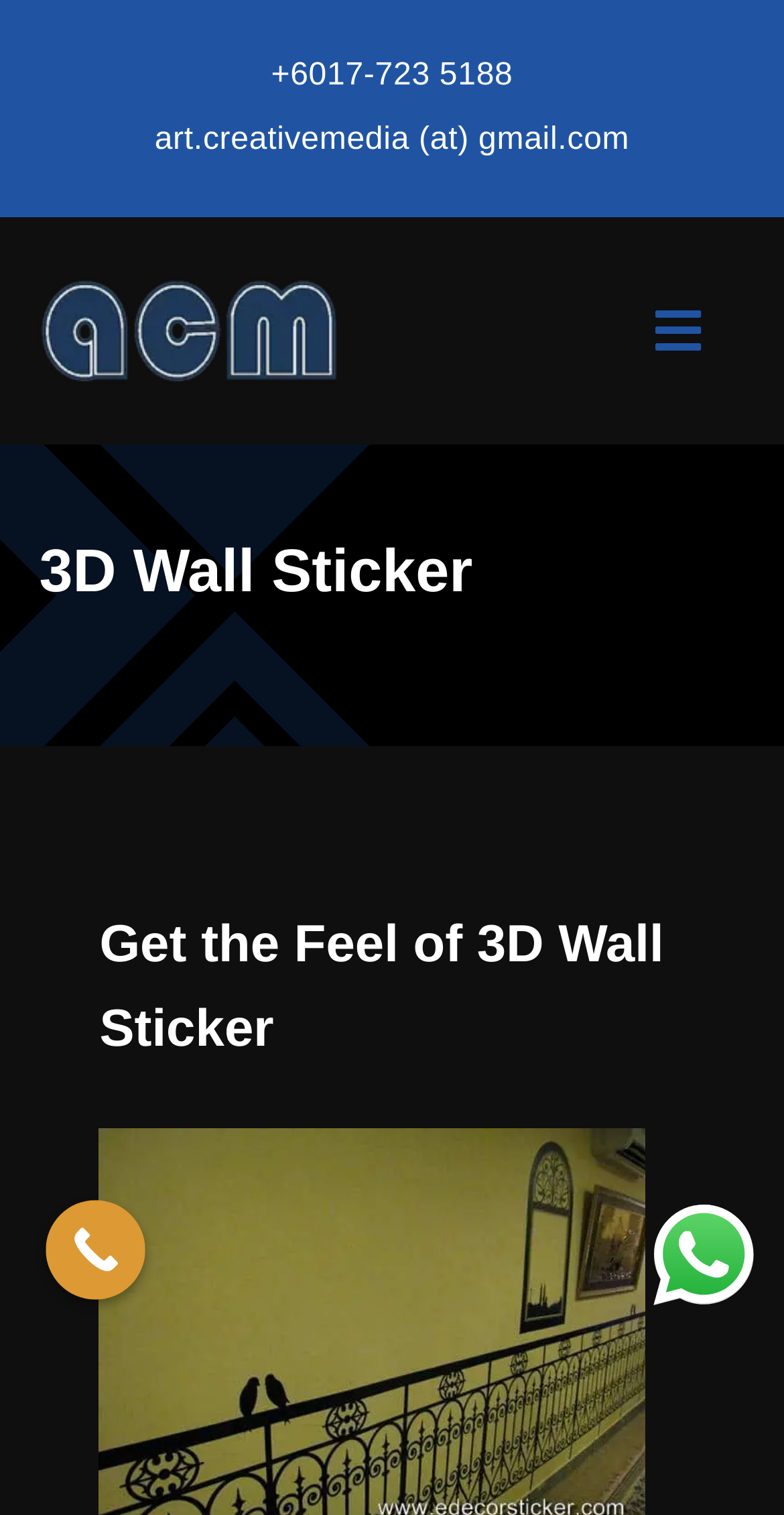Can you find the bounding box coordinates for the element to click on to achieve the instruction: "Visit the 'About' page"?

[0.0, 0.564, 1.0, 0.651]